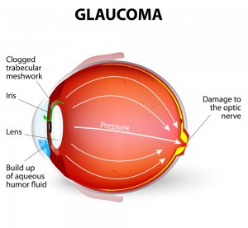What is the importance of early detection and treatment of glaucoma?
Provide a detailed answer to the question using information from the image.

The caption emphasizes the importance of early detection and treatment of glaucoma to prevent irreversible damage, suggesting that timely intervention can mitigate the negative effects of the condition on vision.